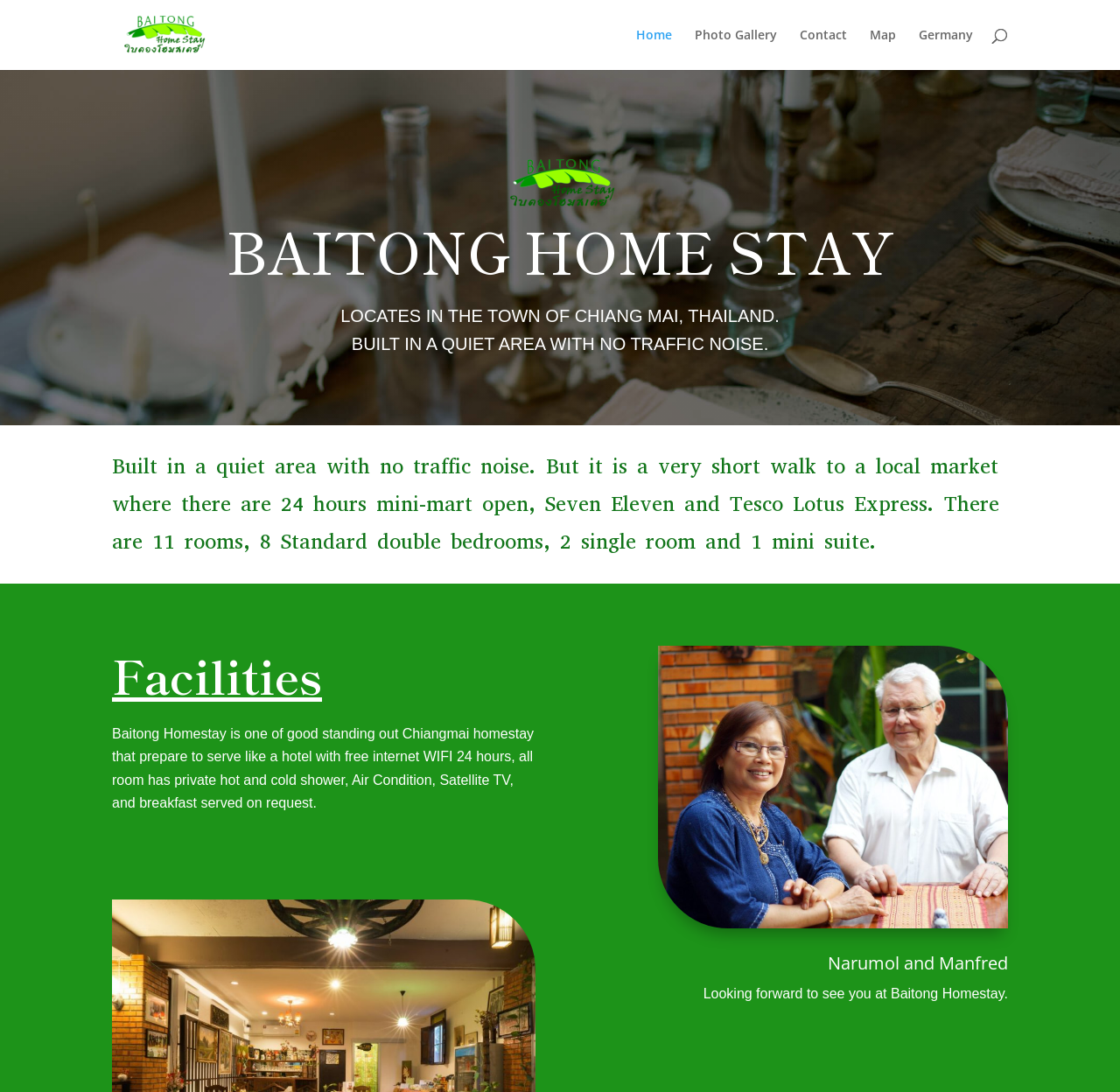Identify and provide the main heading of the webpage.

BAITONG HOME STAY